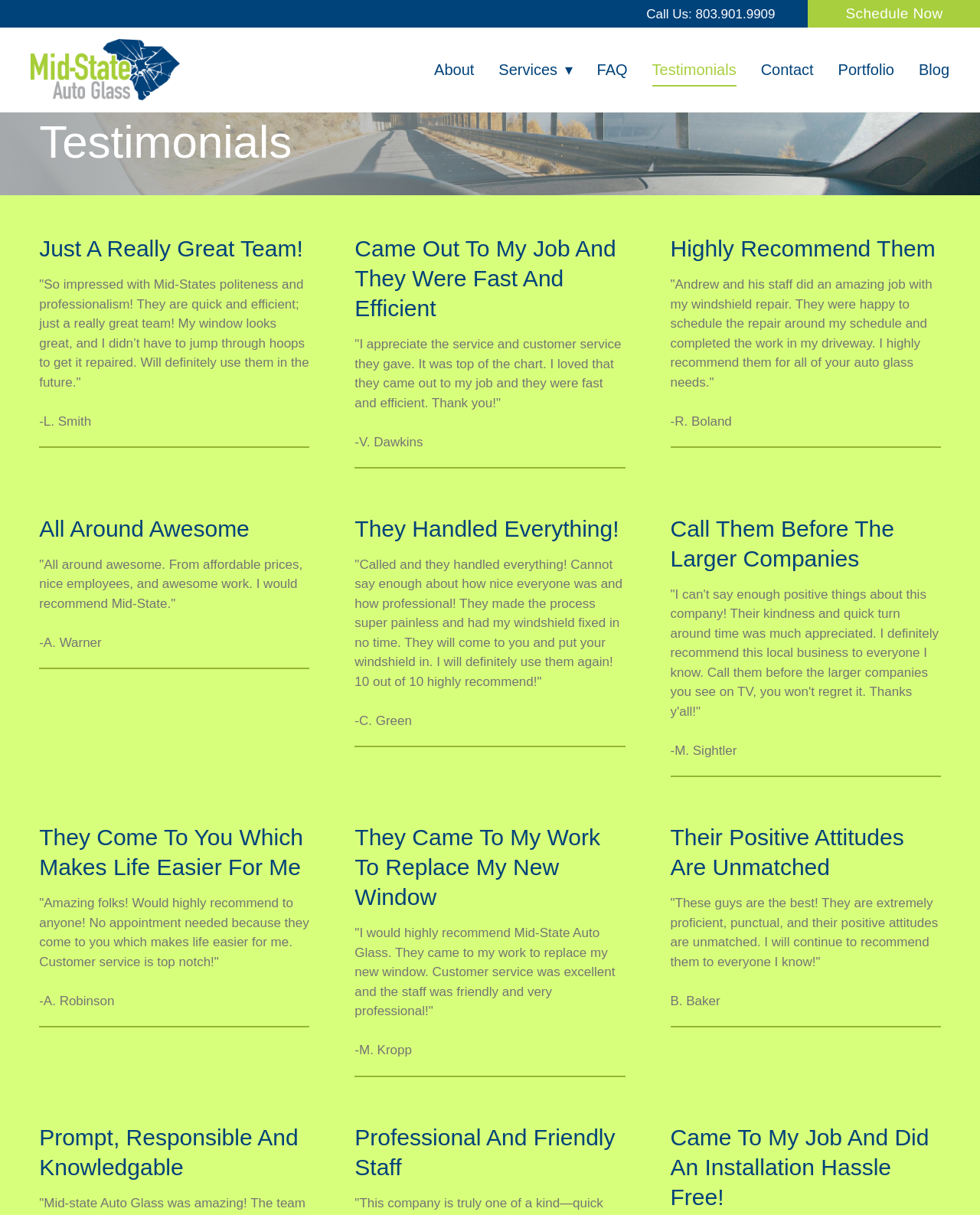Locate the bounding box coordinates of the segment that needs to be clicked to meet this instruction: "Go to About page".

[0.443, 0.045, 0.484, 0.07]